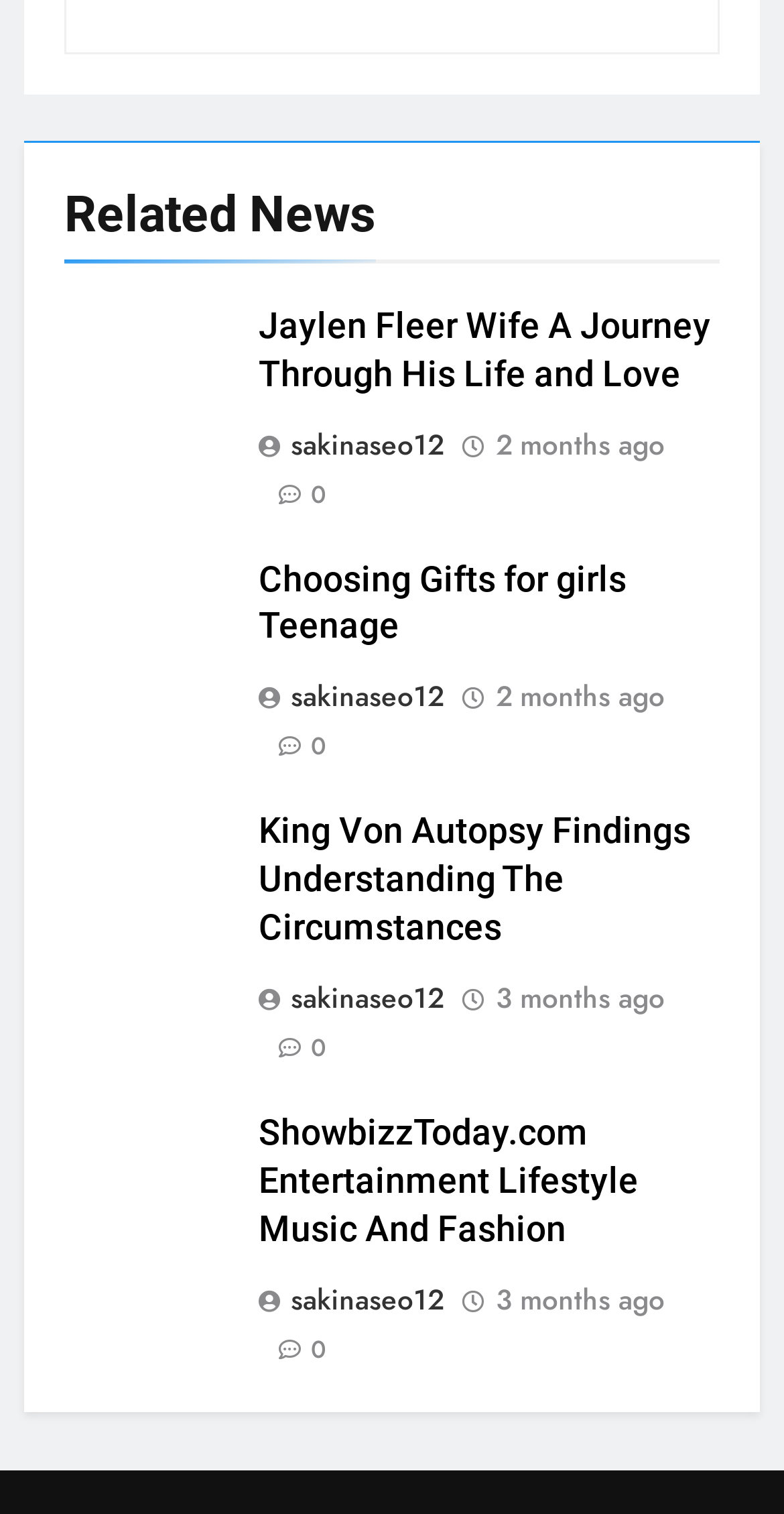Who is the author of the third article? From the image, respond with a single word or brief phrase.

sakinaseo12